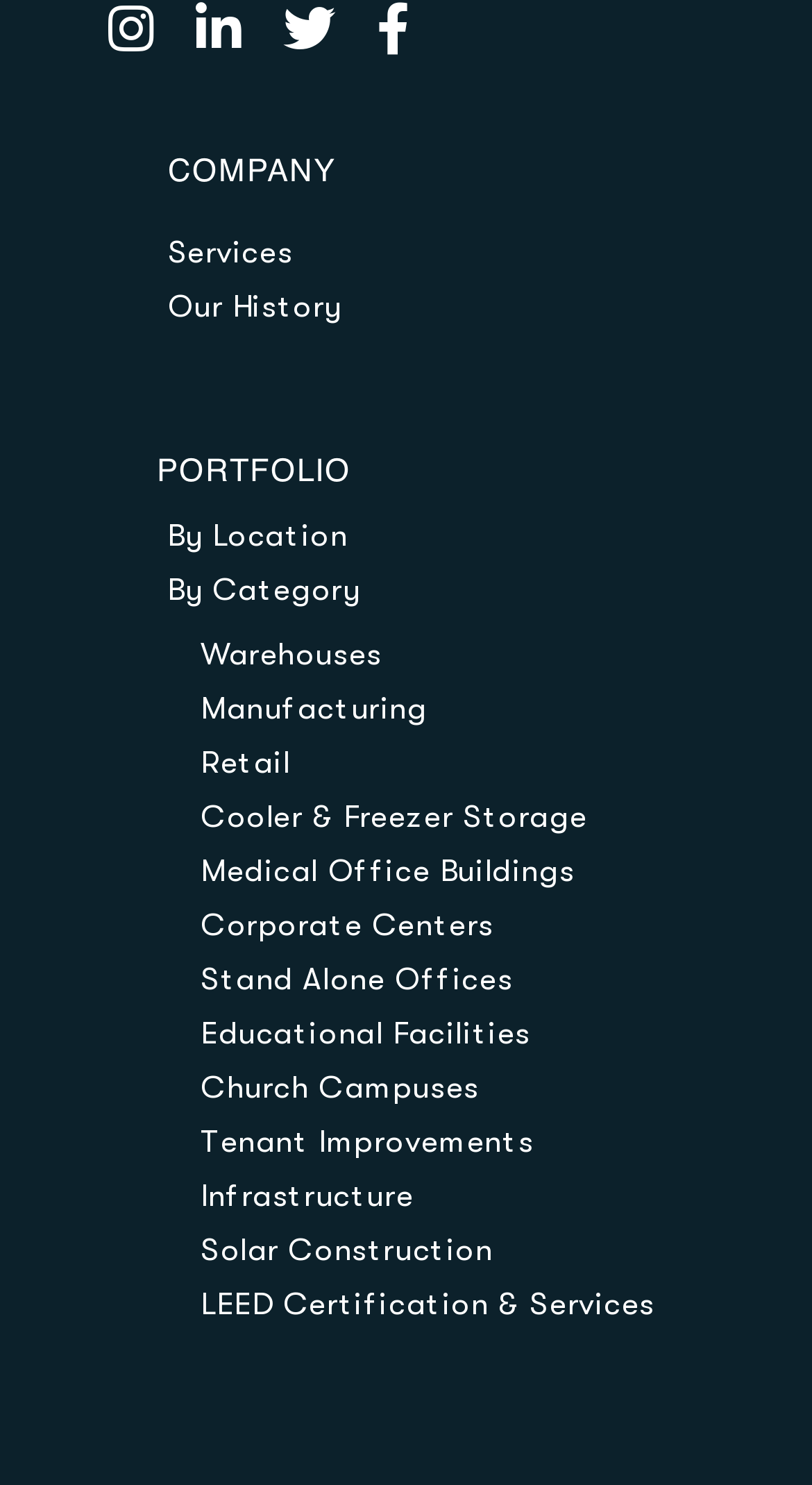Refer to the image and answer the question with as much detail as possible: What is the company's approach to sustainability?

The company's approach to sustainability can be inferred from the link 'LEED Certification & Services', which suggests that the company offers services related to LEED certification, a widely recognized standard for sustainable building practices.